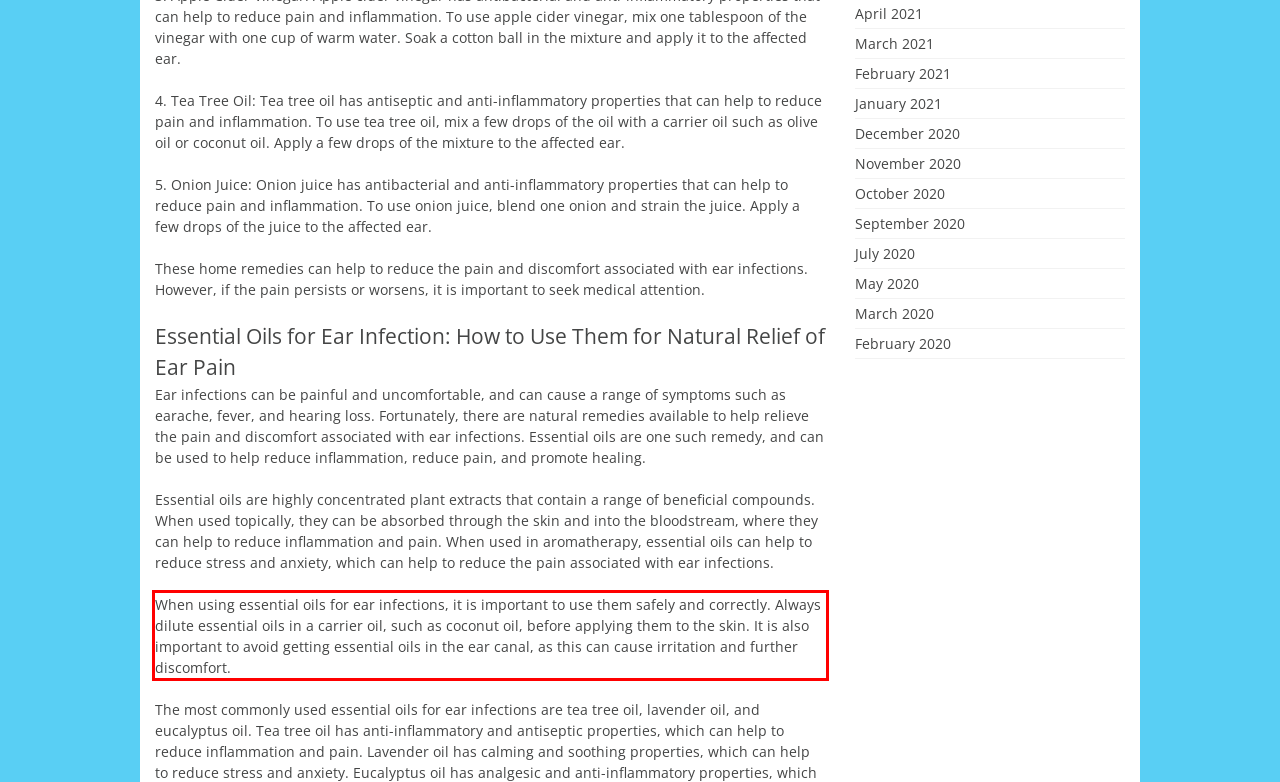Look at the provided screenshot of the webpage and perform OCR on the text within the red bounding box.

When using essential oils for ear infections, it is important to use them safely and correctly. Always dilute essential oils in a carrier oil, such as coconut oil, before applying them to the skin. It is also important to avoid getting essential oils in the ear canal, as this can cause irritation and further discomfort.